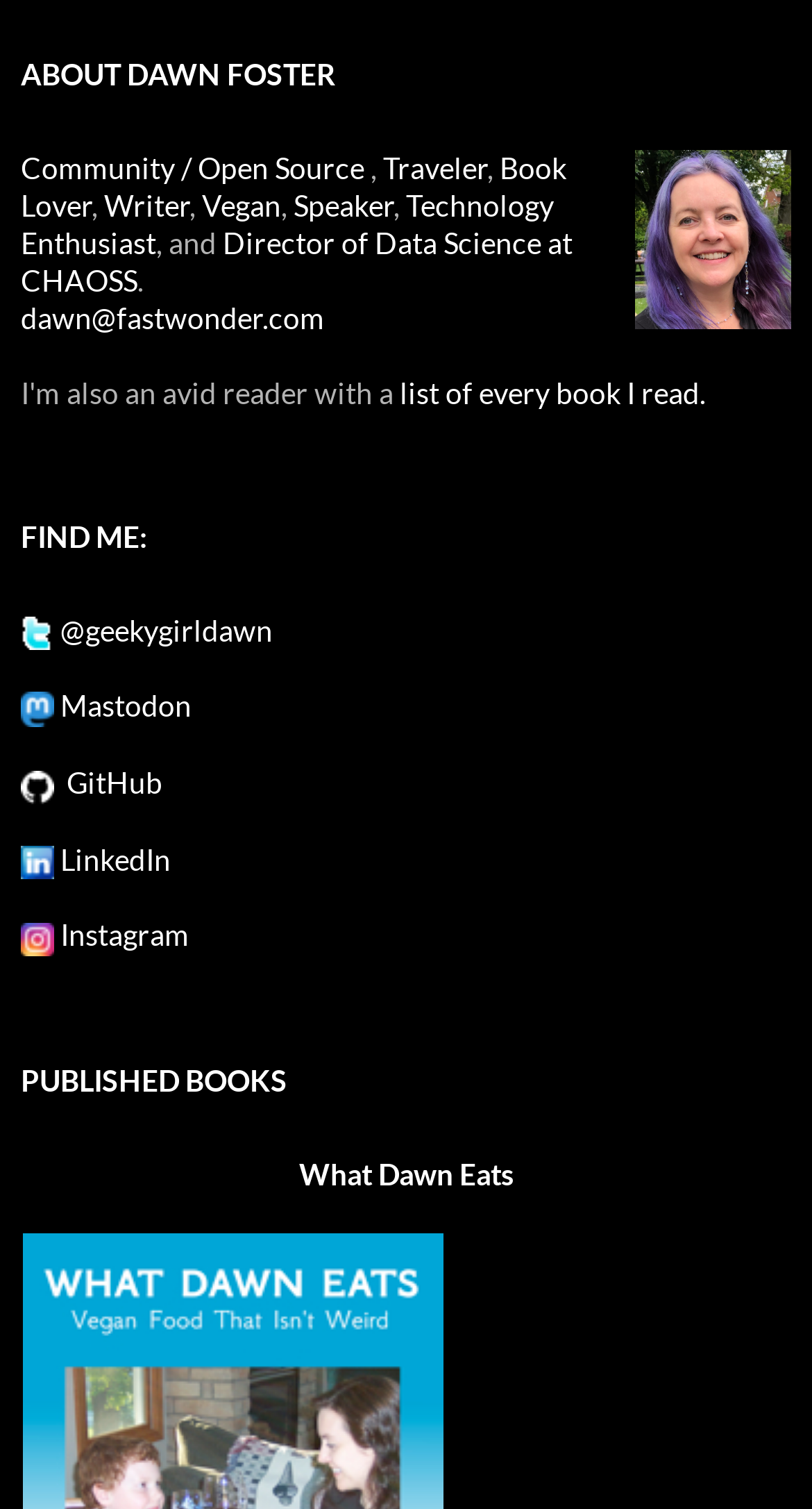Please locate the bounding box coordinates of the element that should be clicked to achieve the given instruction: "Learn more about What Dawn Eats".

[0.368, 0.766, 0.632, 0.789]